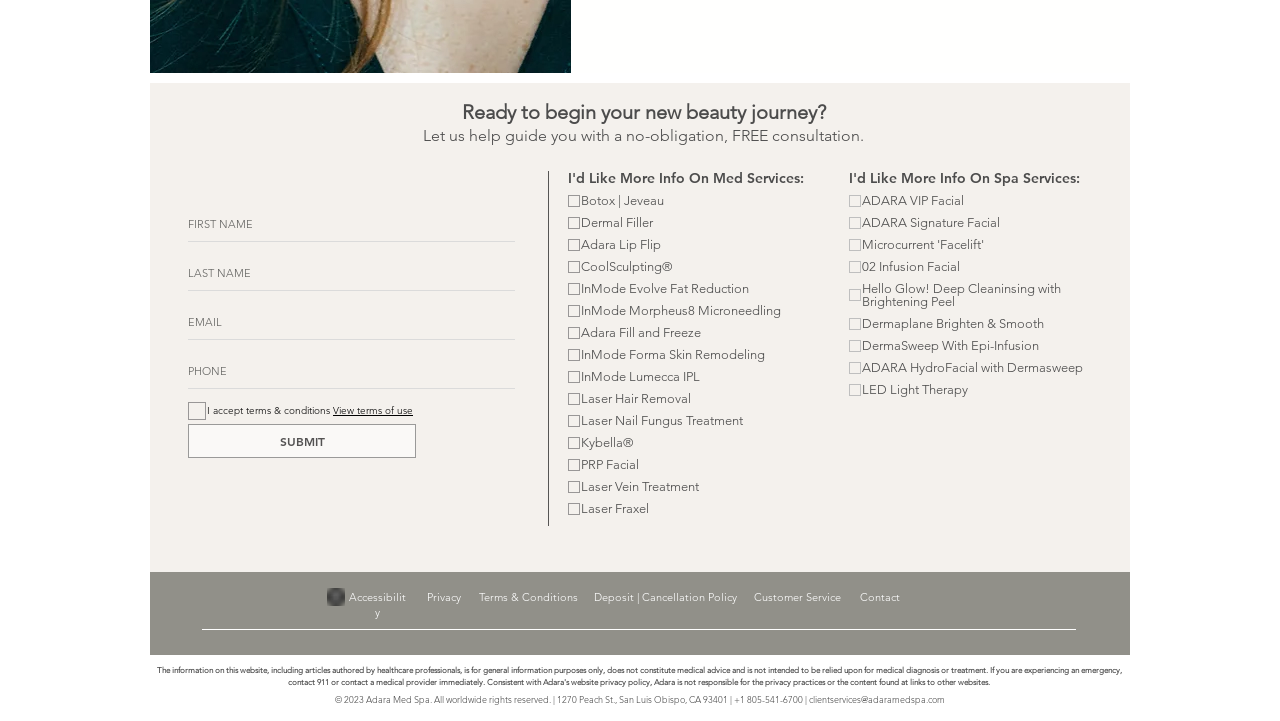What is required to submit the consultation request form?
Based on the image, answer the question with as much detail as possible.

The form requires users to provide their email address, as indicated by the 'required: True' attribute next to the 'EMAIL' textbox, making it a mandatory field to submit the form.